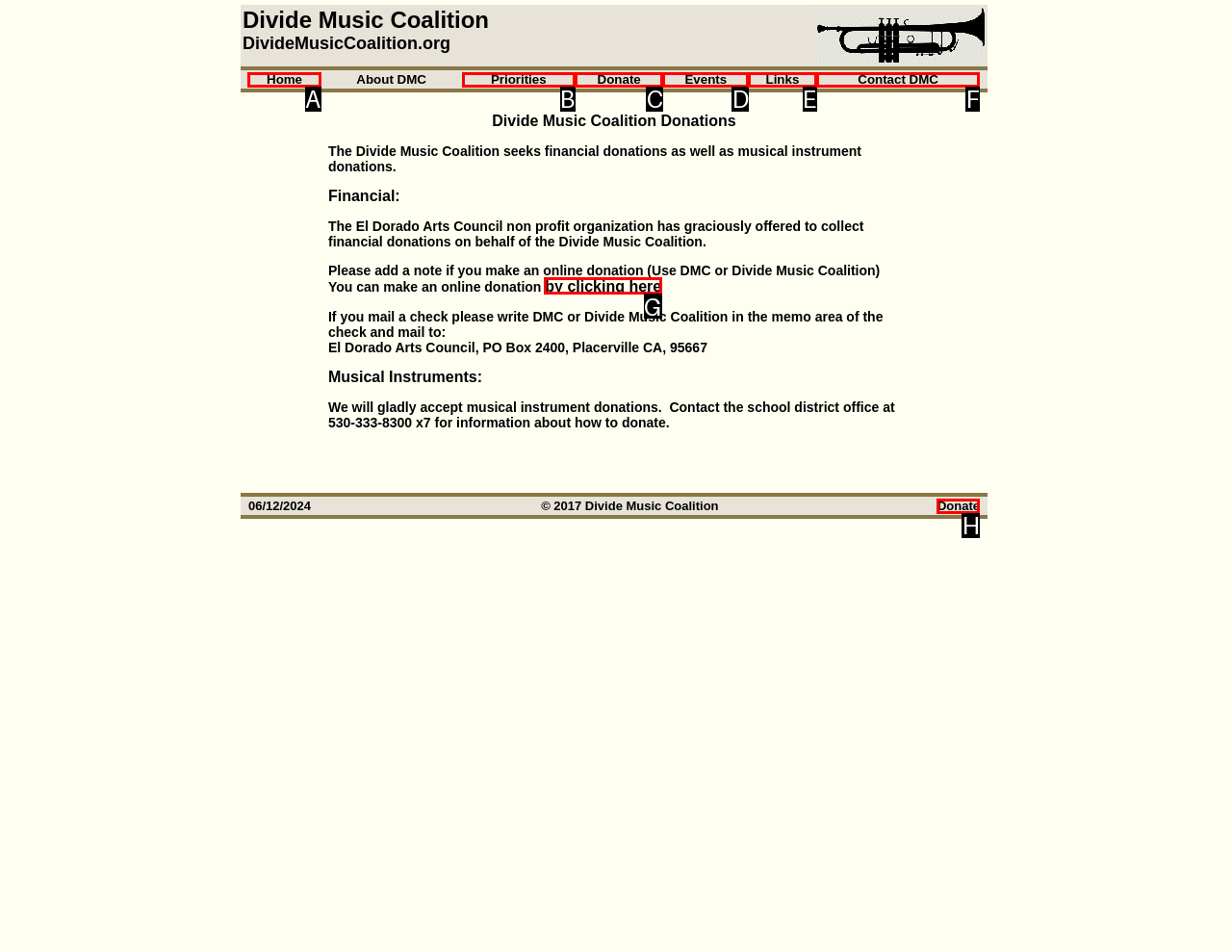Out of the given choices, which letter corresponds to the UI element required to Click the link to make an online donation? Answer with the letter.

G